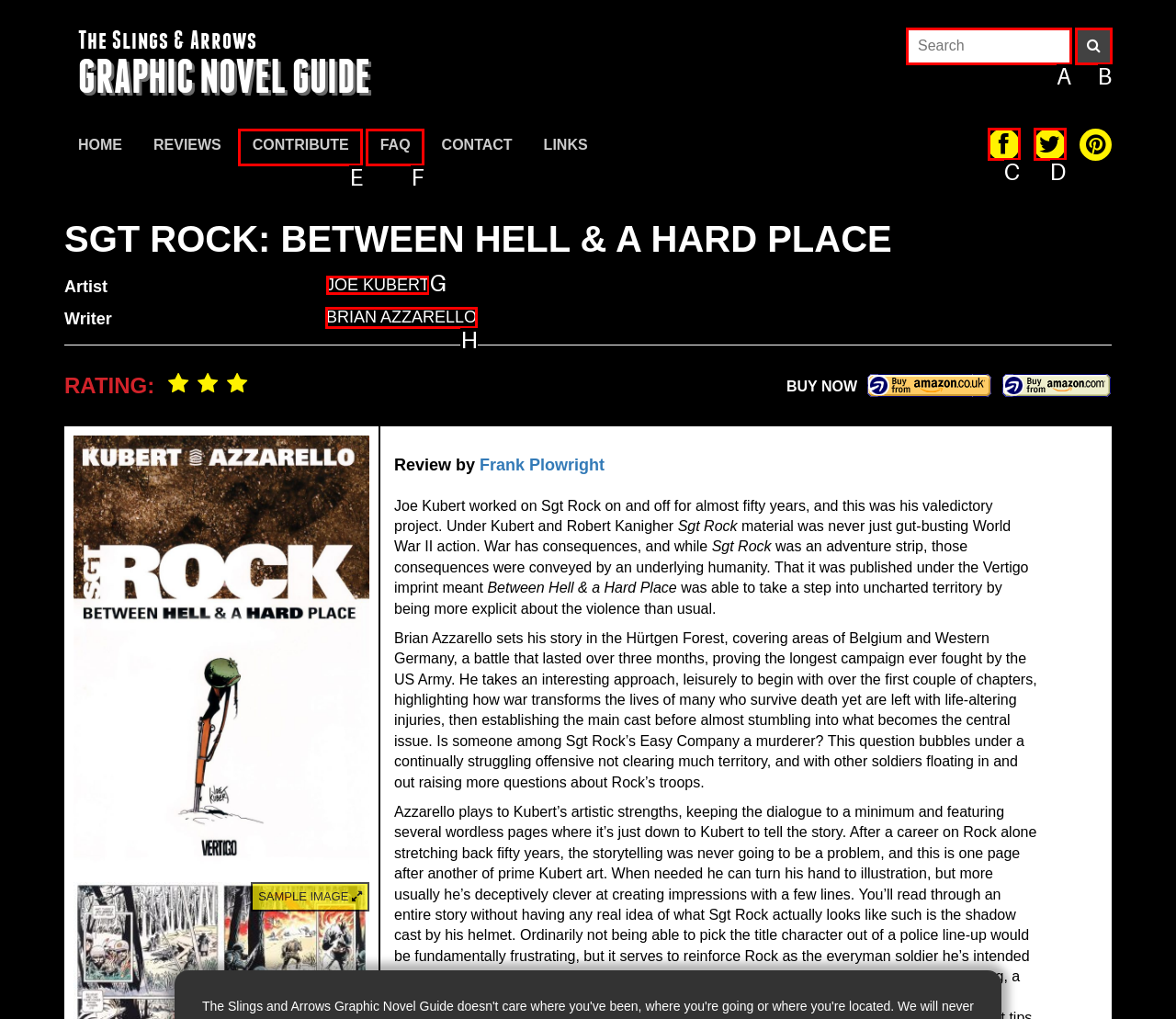Which option should be clicked to execute the task: Check the writer of Sgt Rock?
Reply with the letter of the chosen option.

H